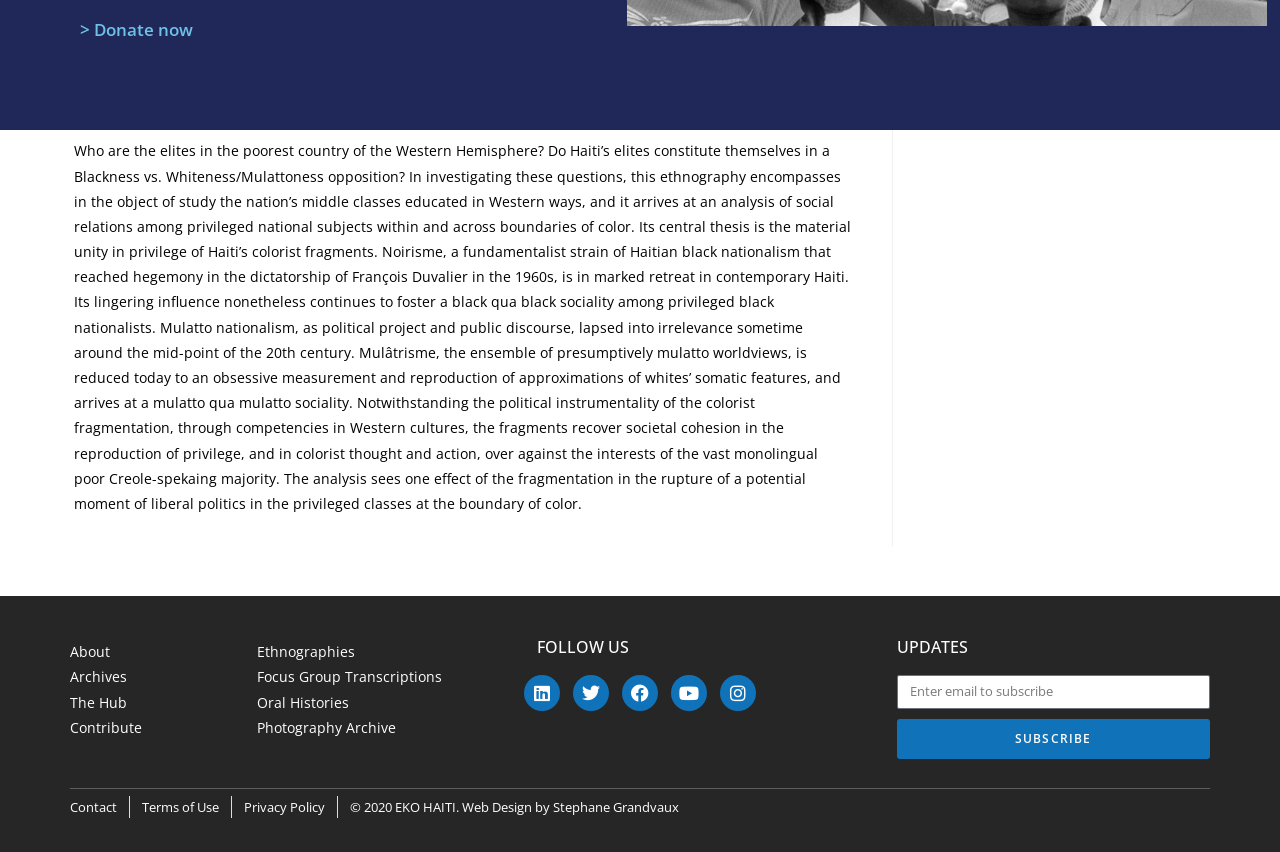How many social media platforms are linked on the webpage?
Use the image to answer the question with a single word or phrase.

4